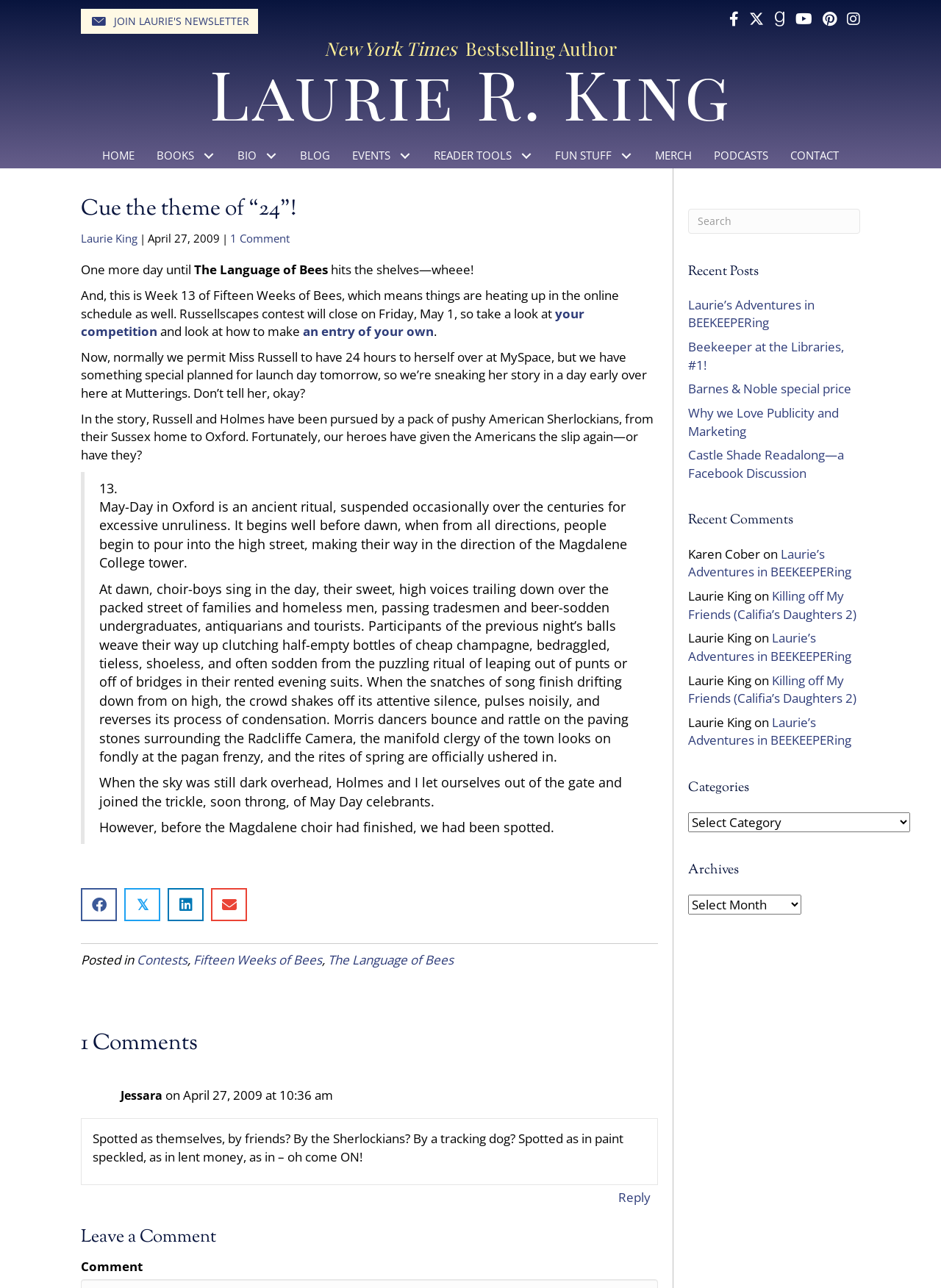How many comments are there on this post?
Please answer the question with a detailed response using the information from the screenshot.

The number of comments can be found in the heading element '1 Comments' with bounding box coordinates [0.086, 0.799, 0.699, 0.823].